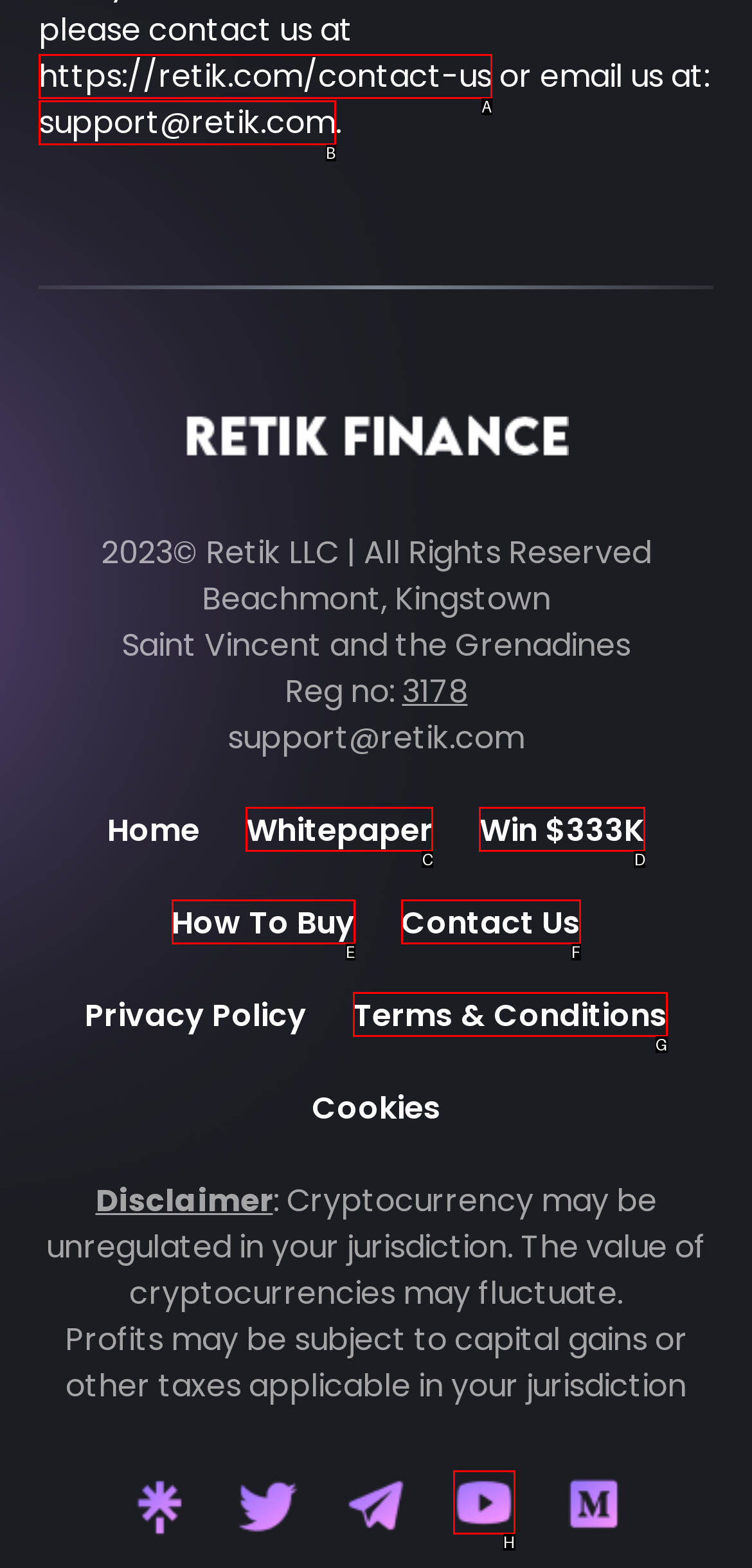Which option best describes: Terms & Conditions
Respond with the letter of the appropriate choice.

G